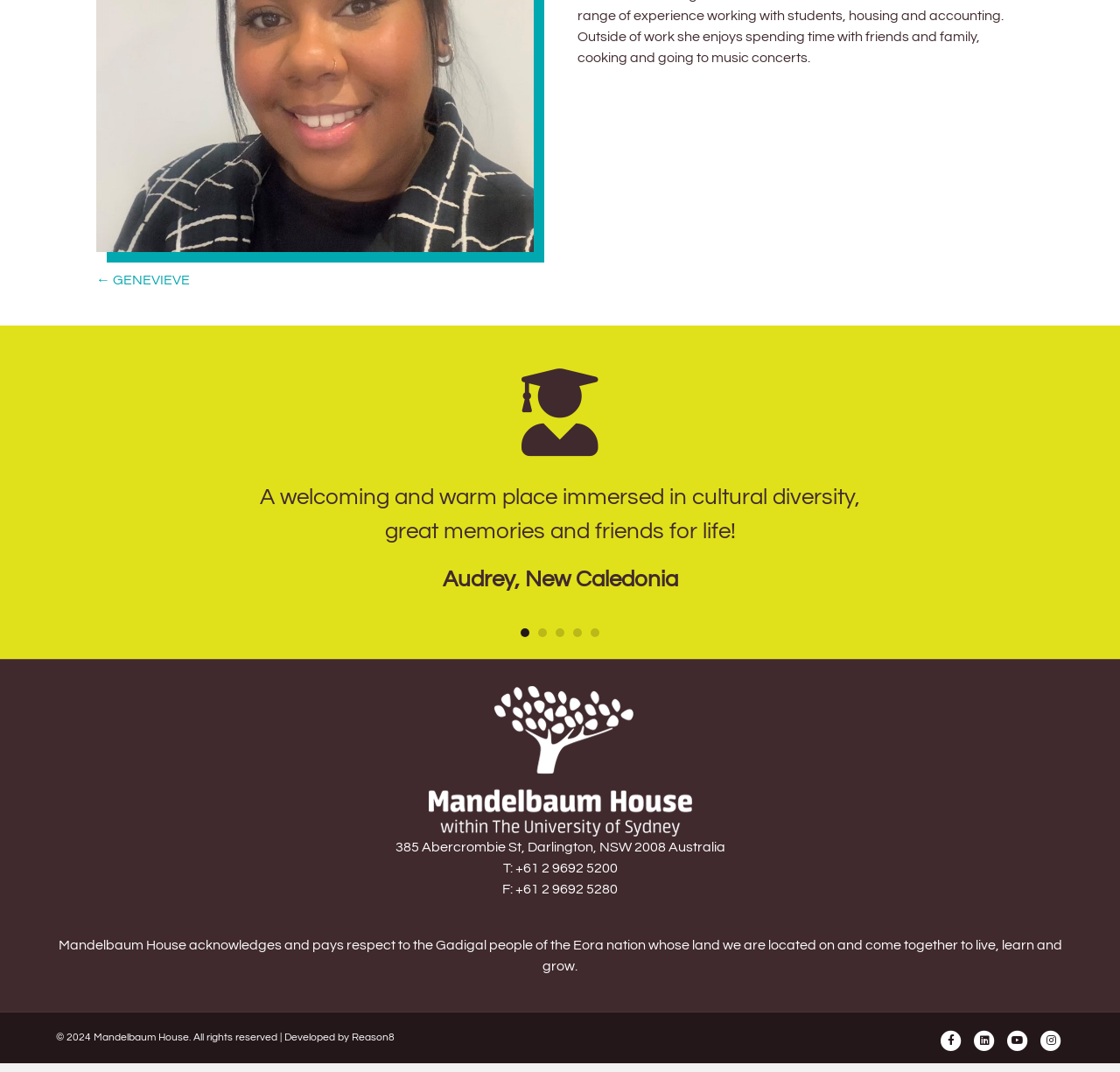Find the bounding box of the UI element described as follows: "← GENEVIEVE".

[0.086, 0.259, 0.17, 0.279]